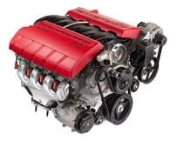Describe the image in great detail, covering all key points.

This image features a used Jaguar engine, showcasing its robust design and distinctive features. The engine has a prominent red cover, which adds a striking visual appeal, highlighting the mechanical components beneath. This image represents the quality and performance associated with Jaguar vehicles, making it an attractive option for those in the market for a reliable used engine. The context surrounding this engine emphasizes its availability for sale, complete with assurances about low mileage and credible sourcing, tailored for customers seeking Jaguar parts in the USA.